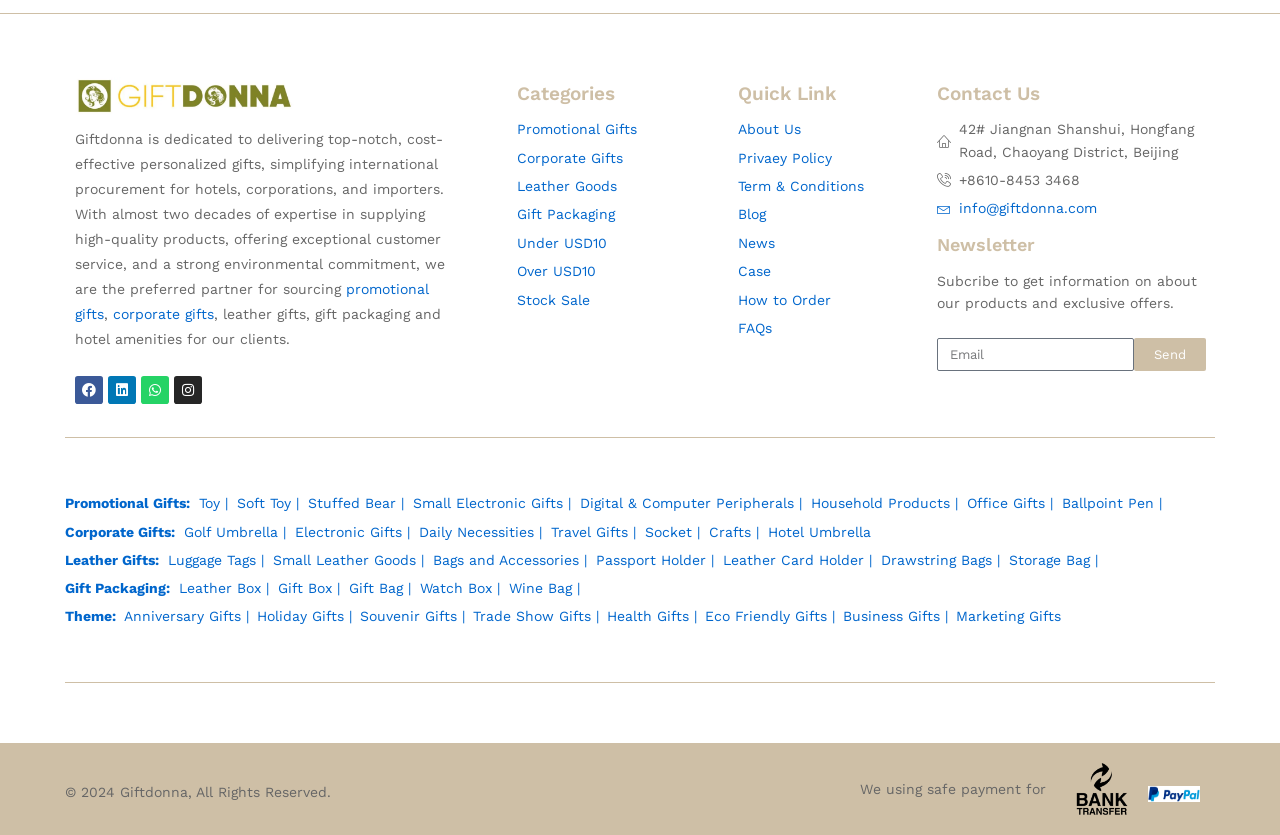Kindly determine the bounding box coordinates for the clickable area to achieve the given instruction: "View 'Promotional Gifts'".

[0.404, 0.142, 0.561, 0.168]